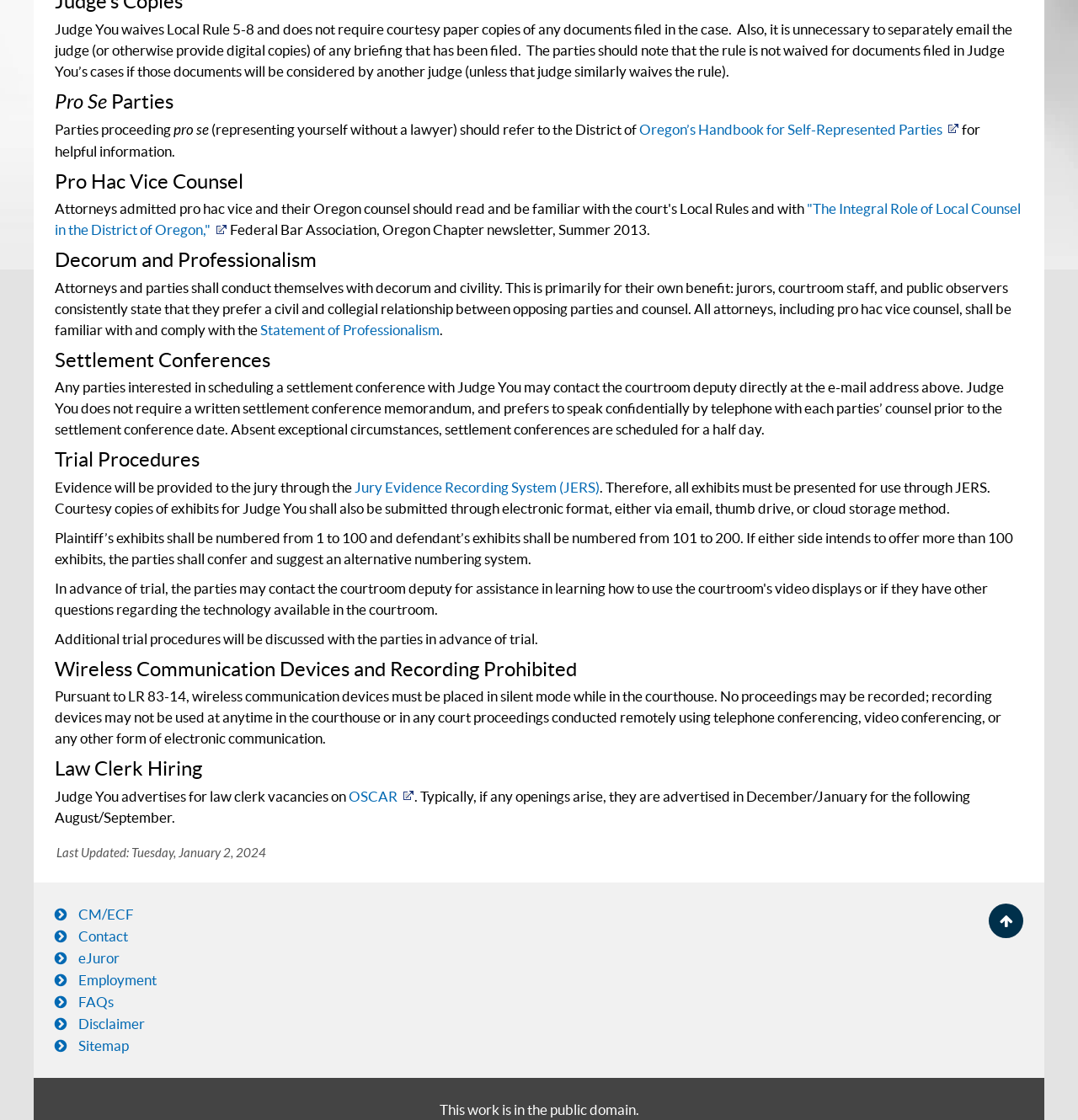Answer the following inquiry with a single word or phrase:
What is the recommended behavior for attorneys and parties in court?

Conduct with decorum and civility